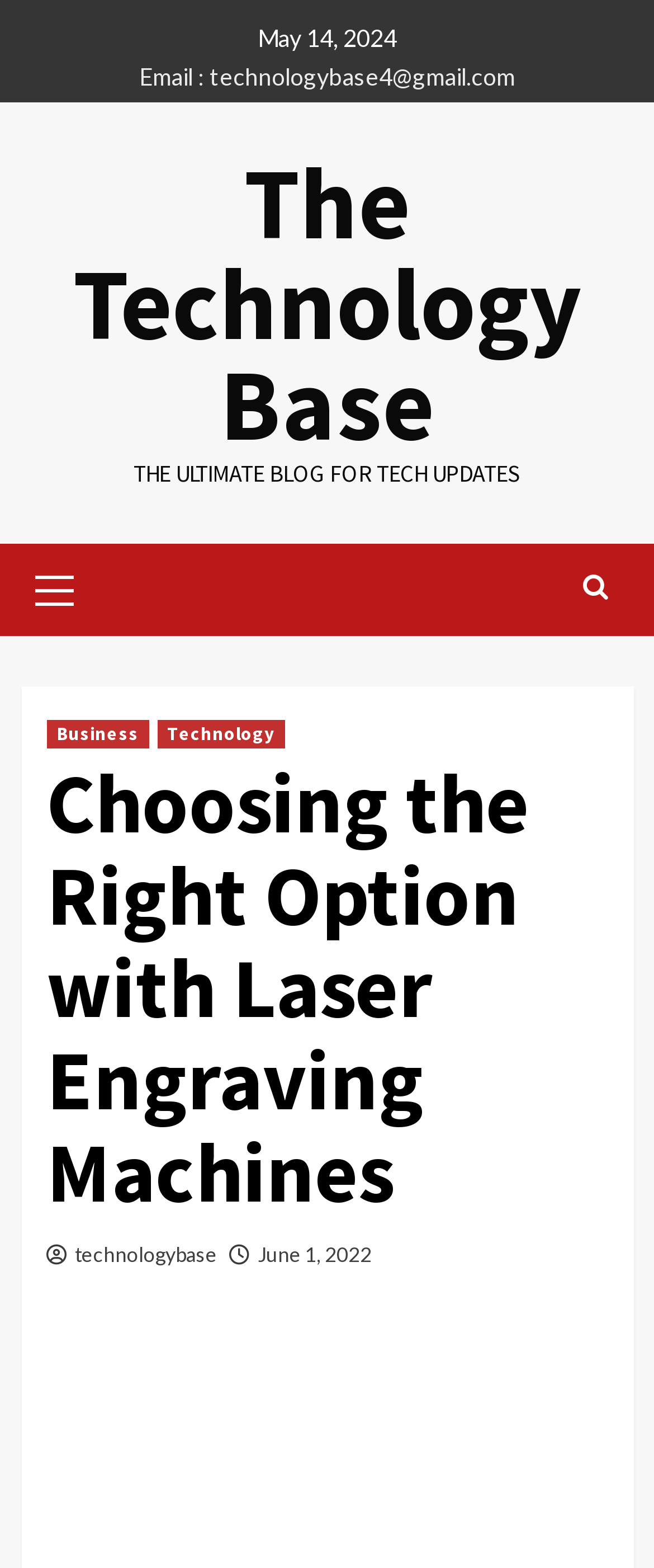Please specify the bounding box coordinates of the region to click in order to perform the following instruction: "Visit technologybase".

[0.114, 0.792, 0.332, 0.808]